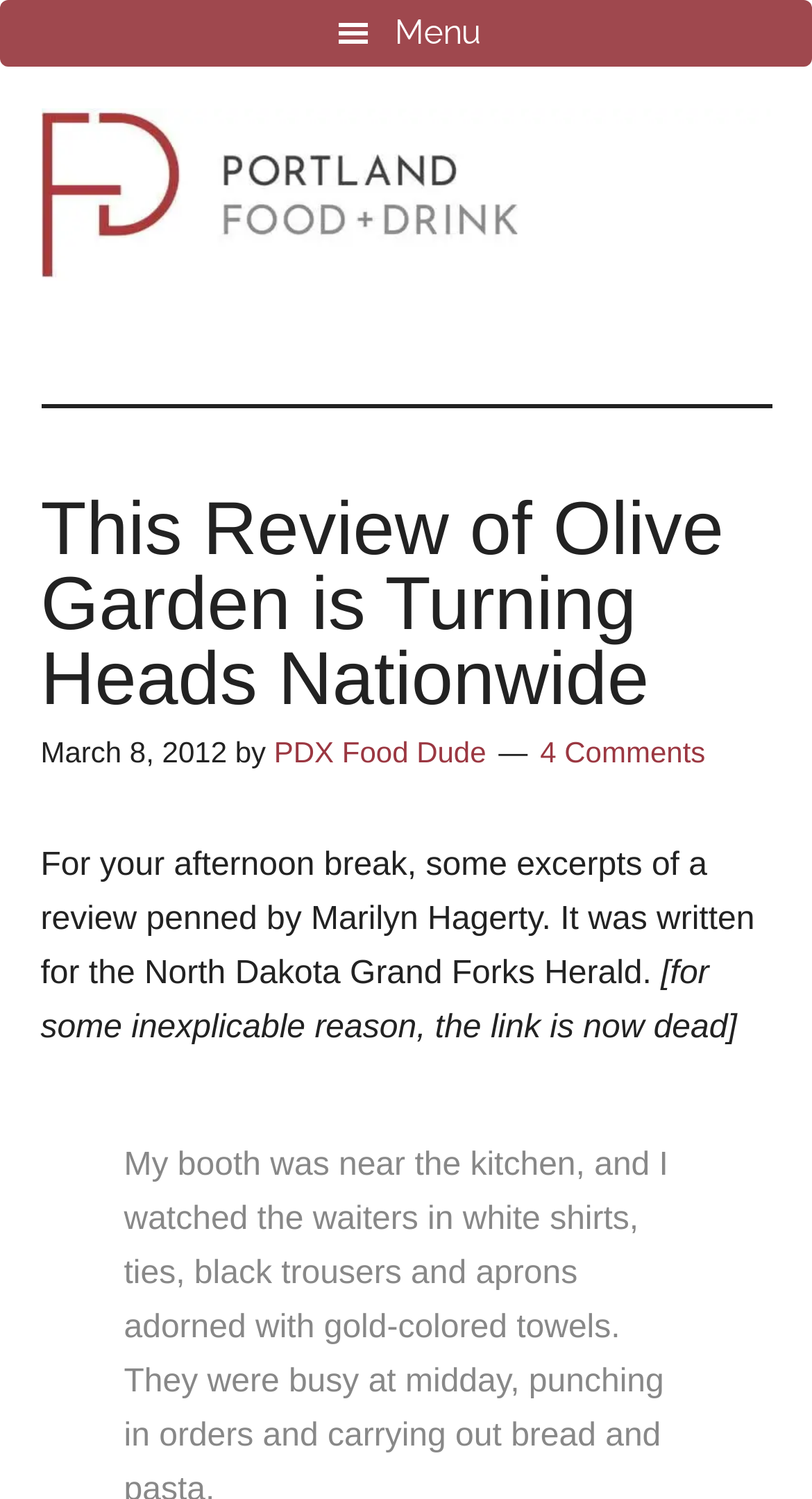Provide a short answer to the following question with just one word or phrase: What is the name of the restaurant being reviewed?

Olive Garden